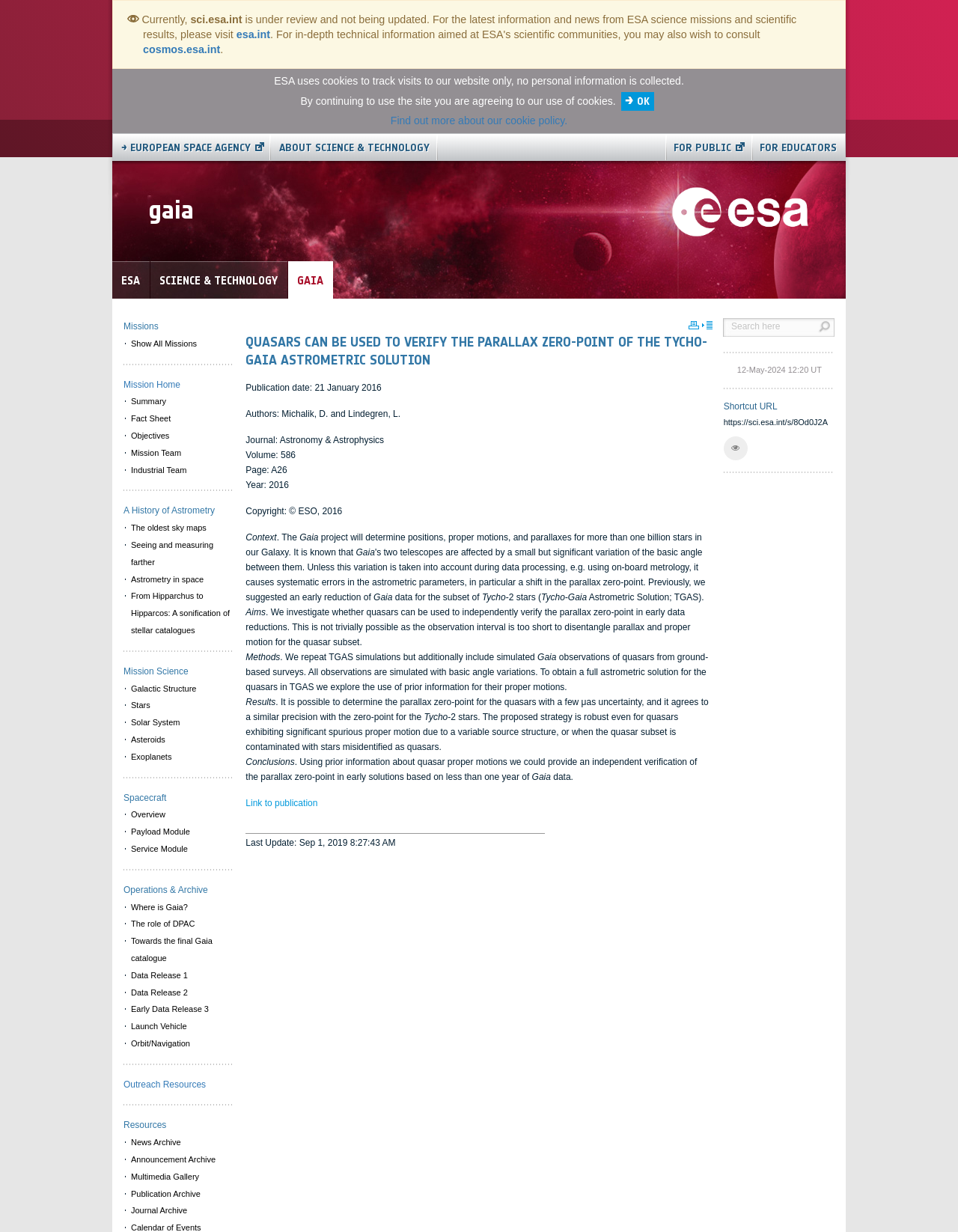Provide the bounding box coordinates of the UI element this sentence describes: "Mission Home".

[0.129, 0.308, 0.188, 0.316]